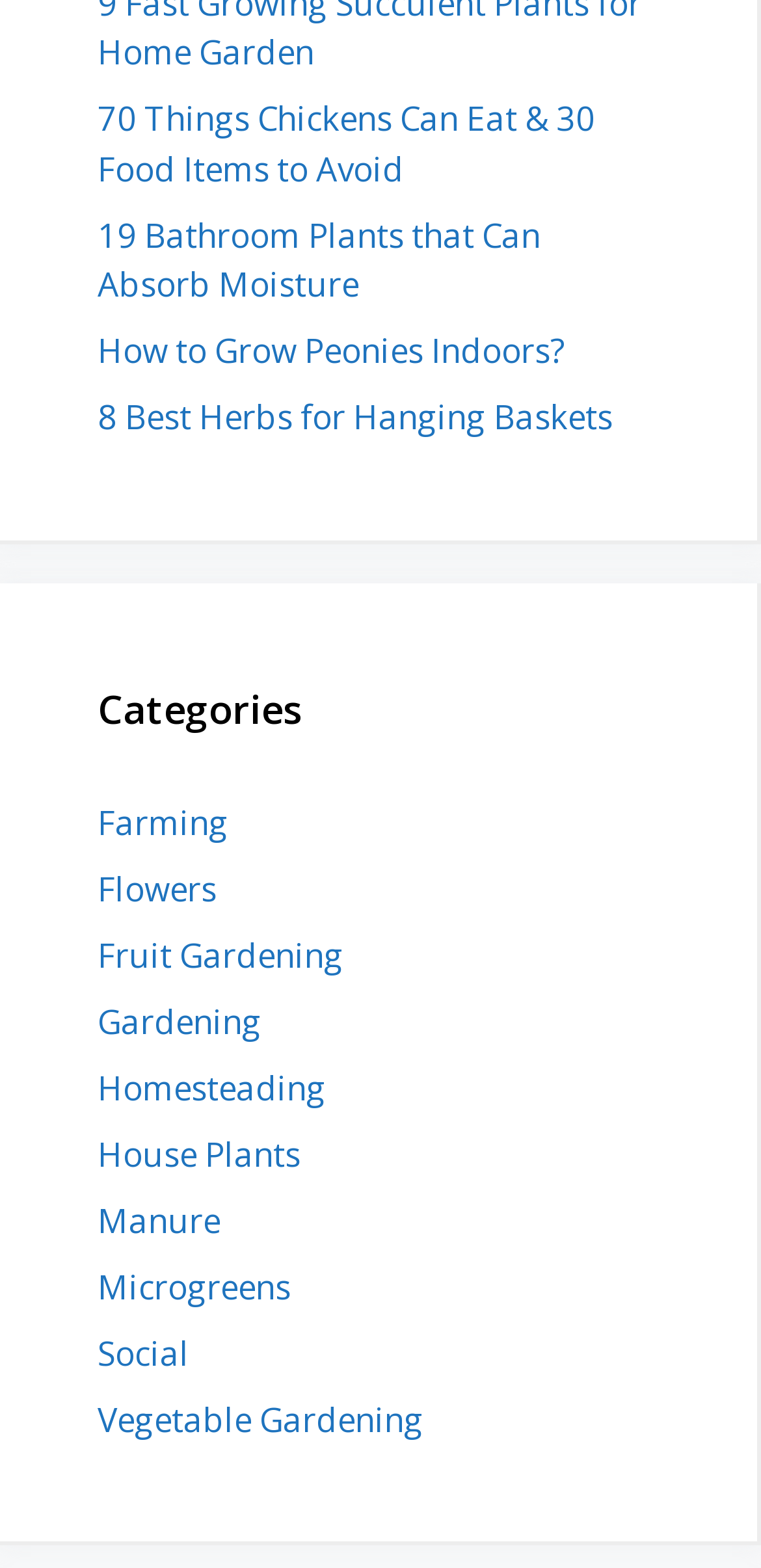What is the topic of the first link?
Refer to the screenshot and deliver a thorough answer to the question presented.

The first link on the webpage has the text '70 Things Chickens Can Eat & 30 Food Items to Avoid', which suggests that the topic of the link is related to chickens.